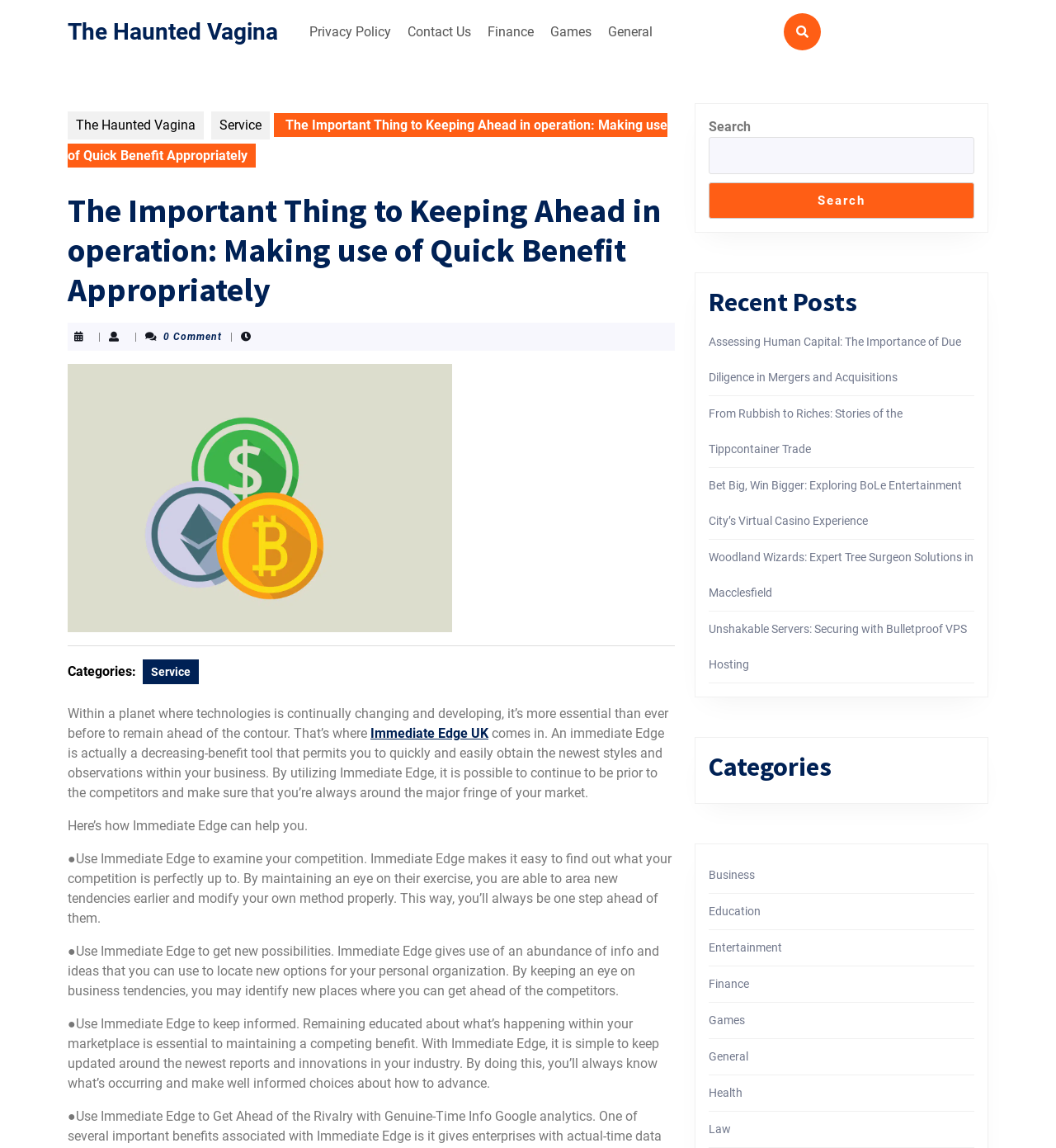Elaborate on the different components and information displayed on the webpage.

The webpage appears to be a blog or article page with a focus on business and finance. At the top, there is a navigation menu with links to "Privacy Policy", "Contact Us", "Finance", "Games", and "General". Below this, there is a prominent link to "The Haunted Vagina" and a smaller link to the same title.

The main content of the page is an article titled "The Important Thing to Keeping Ahead in operation: Making use of Quick Benefit Appropriately". The article has a heading and a brief summary, followed by a thumbnail image. Below the image, there are links to categories, including "Service", and a separator line.

The article itself is divided into sections, with headings and bullet points. The content discusses the importance of staying ahead in business and how a tool called Immediate Edge can help with this. The article explains how Immediate Edge can be used to examine competitors, find new opportunities, and stay informed about industry trends.

To the right of the main content, there are three complementary sections. The first section has a search bar with a button. The second section has a heading "Recent Posts" and lists several article titles, including "Assessing Human Capital: The Importance of Due Diligence in Mergers and Acquisitions" and "Woodland Wizards: Expert Tree Surgeon Solutions in Macclesfield". The third section has a heading "Categories" and lists several categories, including "Business", "Education", "Entertainment", and "Finance".

Overall, the webpage appears to be a blog or article page focused on business and finance, with a prominent article and several complementary sections providing additional information and links.